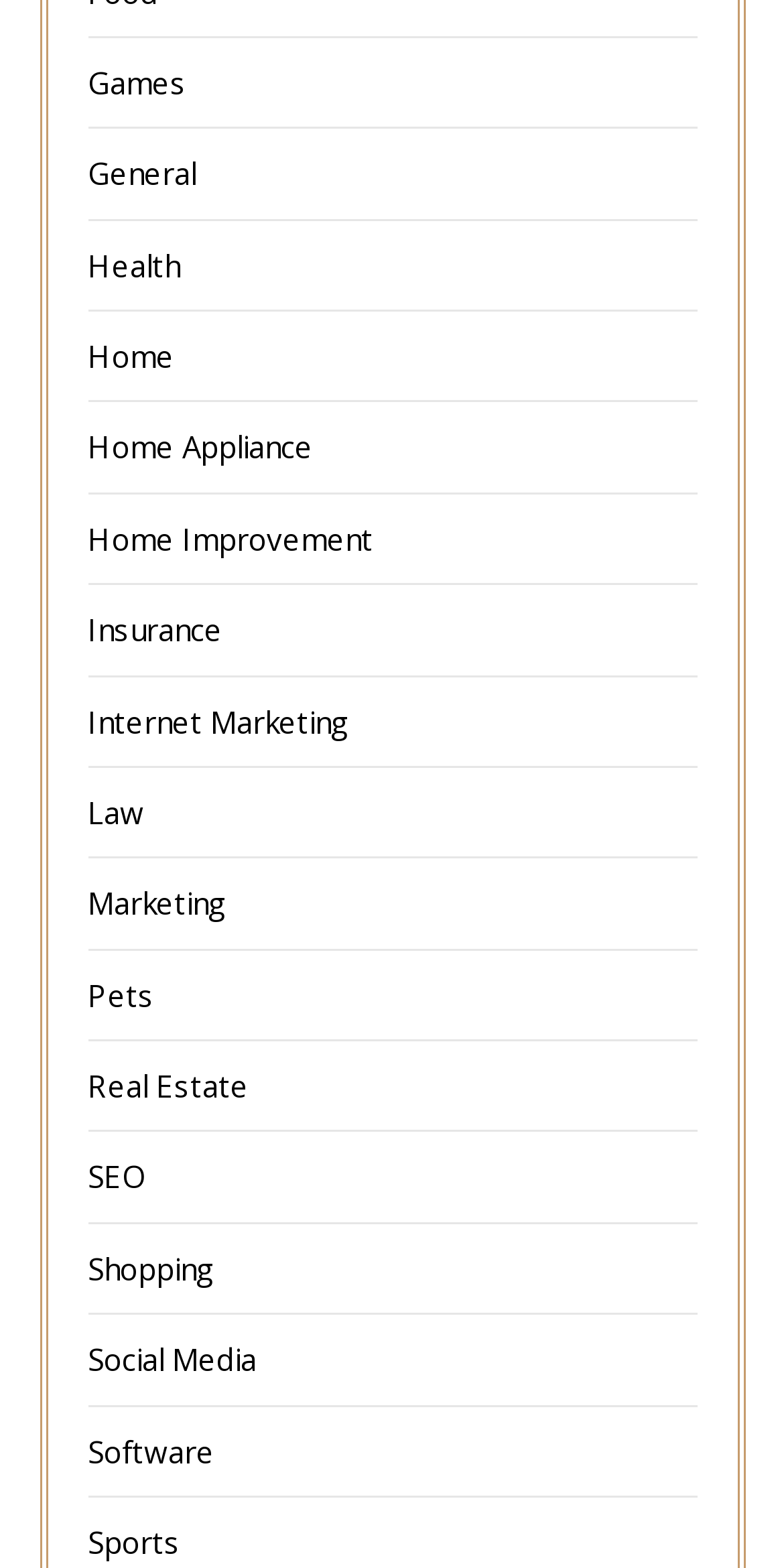Specify the bounding box coordinates for the region that must be clicked to perform the given instruction: "Learn about Insurance".

[0.112, 0.389, 0.283, 0.414]